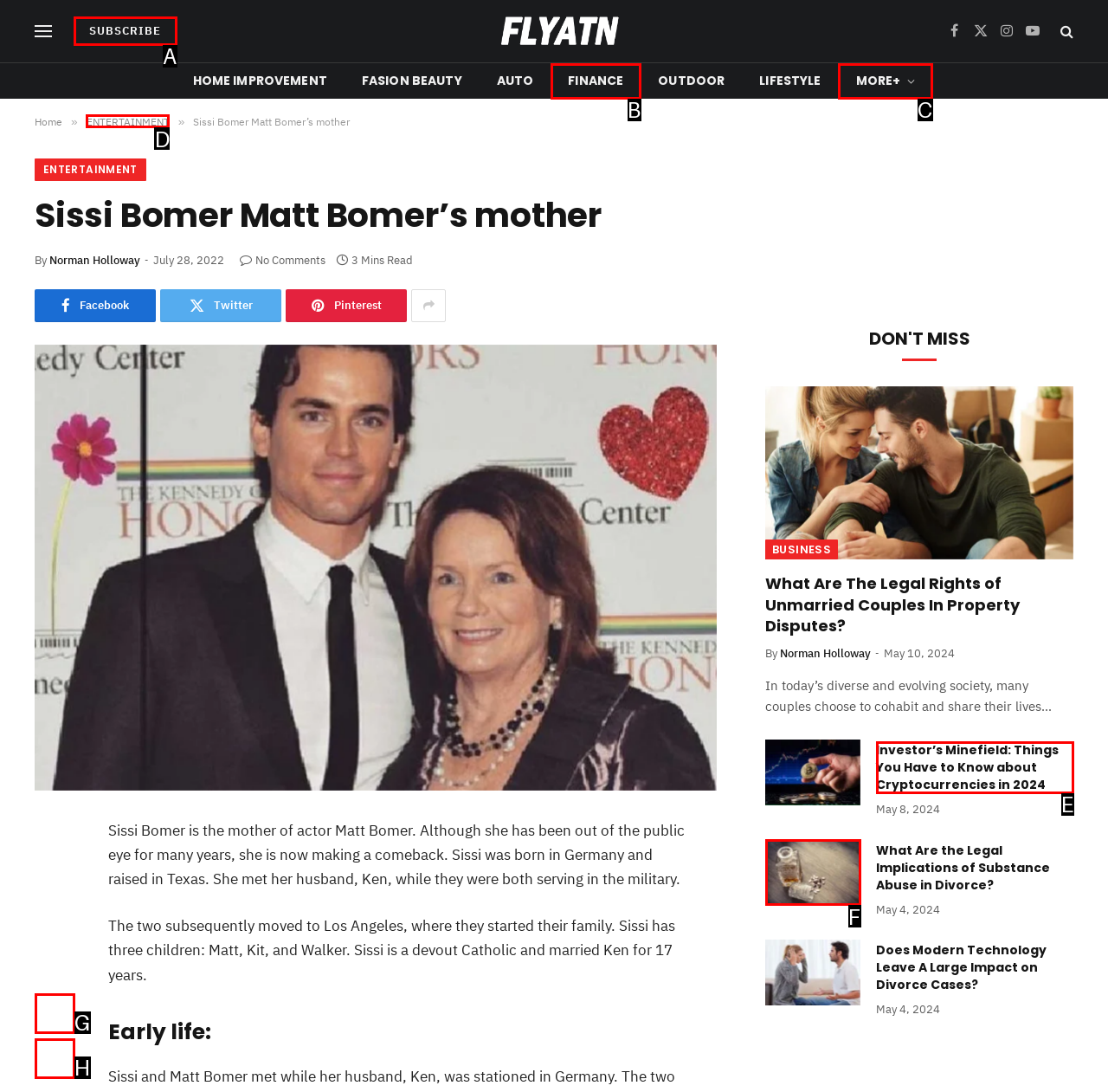Figure out which option to click to perform the following task: Click on the 'ENTERTAINMENT' link
Provide the letter of the correct option in your response.

D